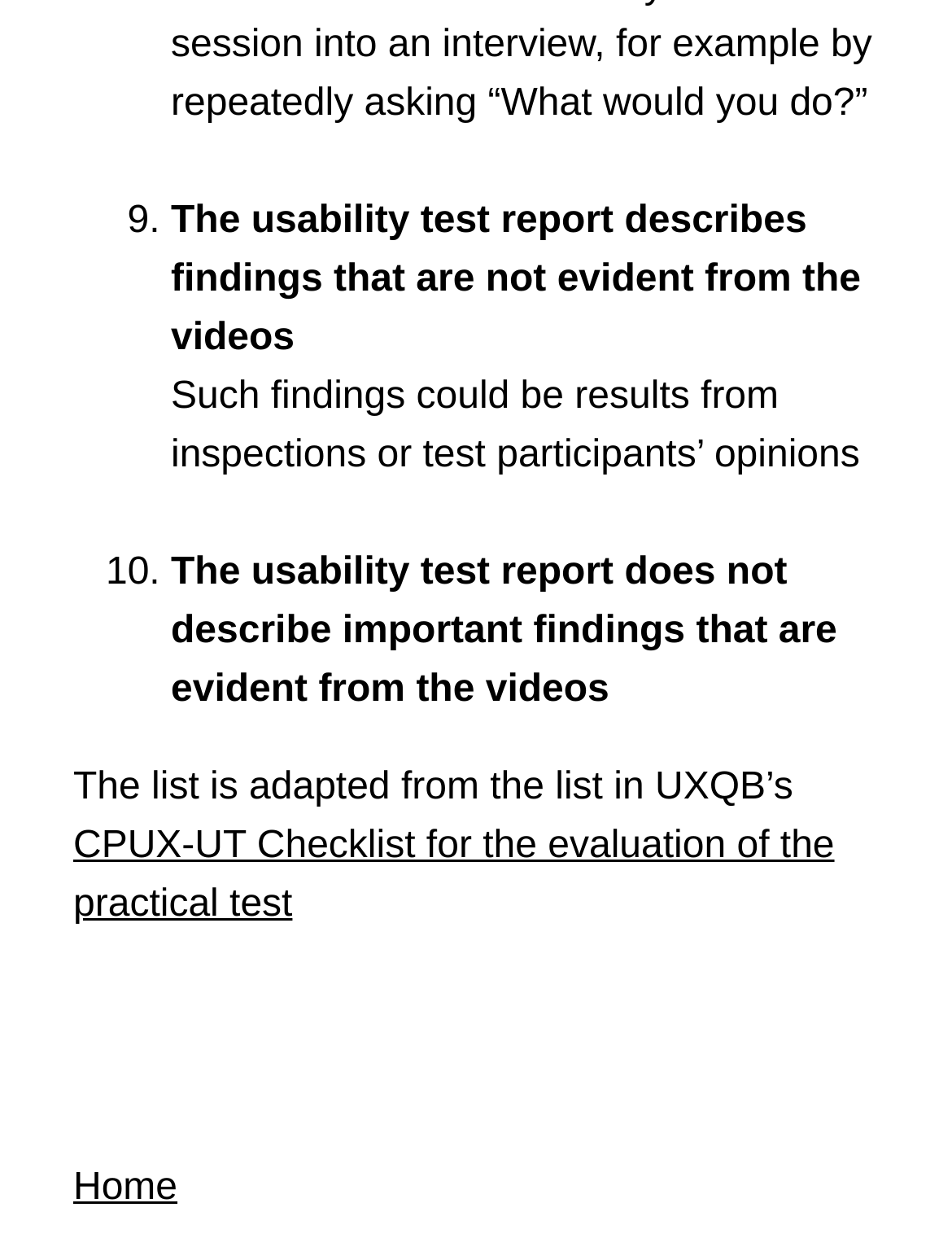What is the source of the list?
Use the image to answer the question with a single word or phrase.

UXQB